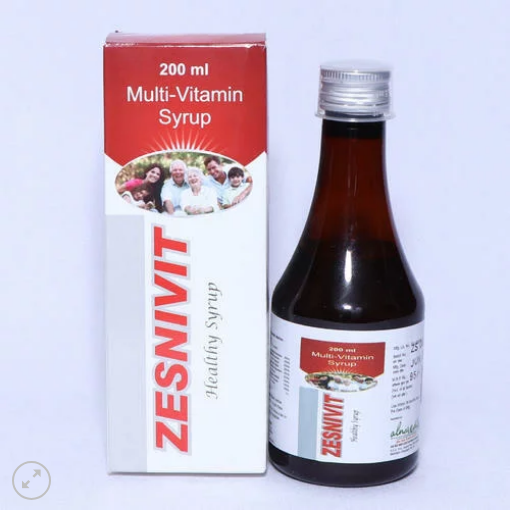What is the color of the screw cap?
Look at the image and provide a short answer using one word or a phrase.

Silver